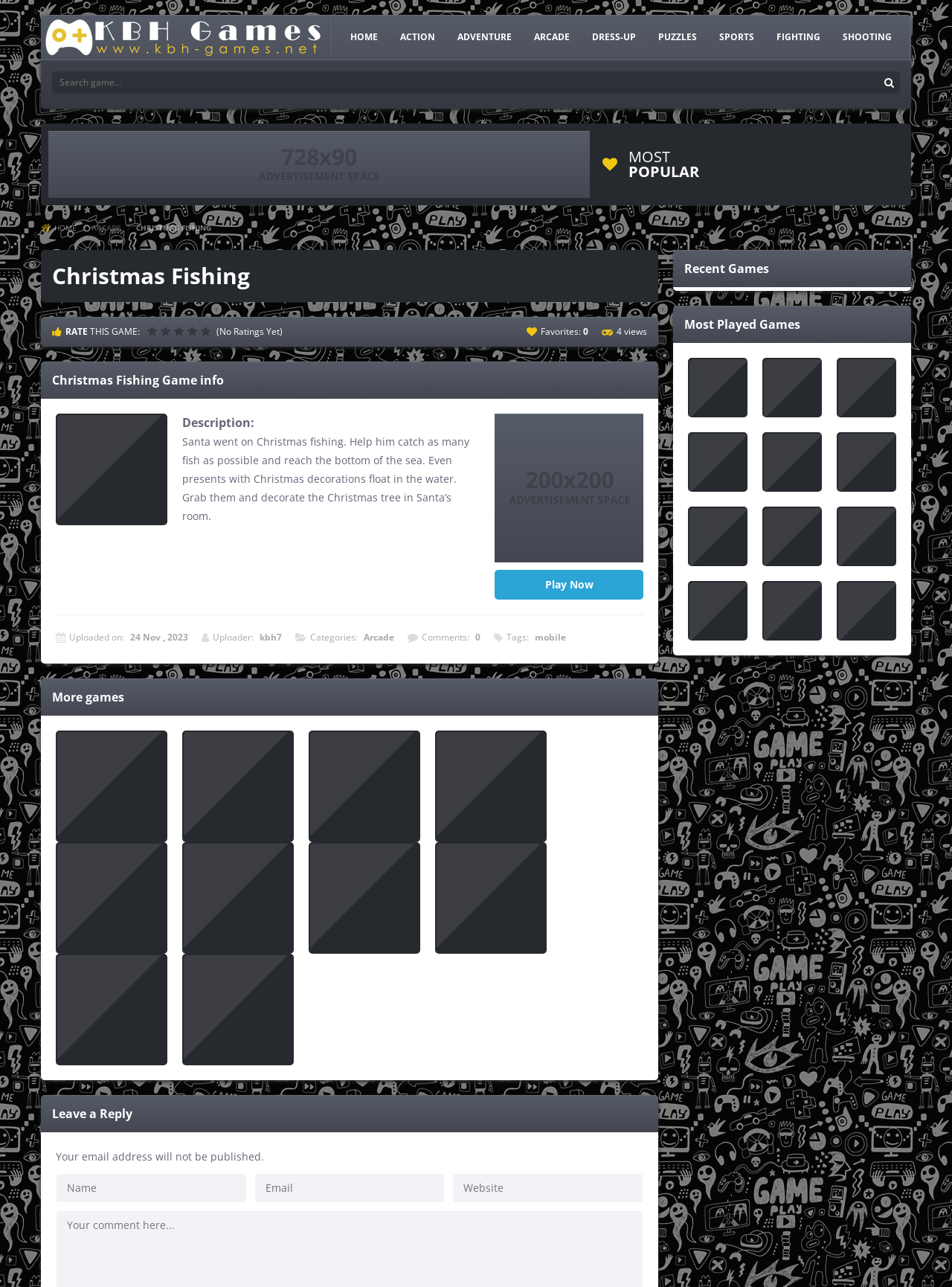Create a detailed narrative describing the layout and content of the webpage.

This webpage is a game portal with a Christmas theme. At the top, there is a header section with a logo "KBH Games" on the left and a navigation menu with links to different game categories such as "HOME", "ACTION", "ADVENTURE", and more. Below the header, there is a search bar with a magnifying glass icon.

The main content area is divided into multiple sections, each containing a list of game thumbnails with a "Play" button. There are 12 games in total, arranged in two columns. Each game thumbnail has a title and an image, and the "Play" button is located below the image. The games are arranged in a grid layout, with six games in each column.

The games listed include "Super Mario Differences", "Pokemon Match3", "Basketball Stars", and more. The titles of the games are descriptive, indicating the type of game or its theme.

At the top of the main content area, there are two labels "MOST" and "POPULAR" that likely indicate the popularity or ranking of the games. There is also a banner image above the game list, but its content is not specified.

Overall, the webpage is designed to showcase a collection of games with a Christmas theme, allowing users to browse and play their preferred games.